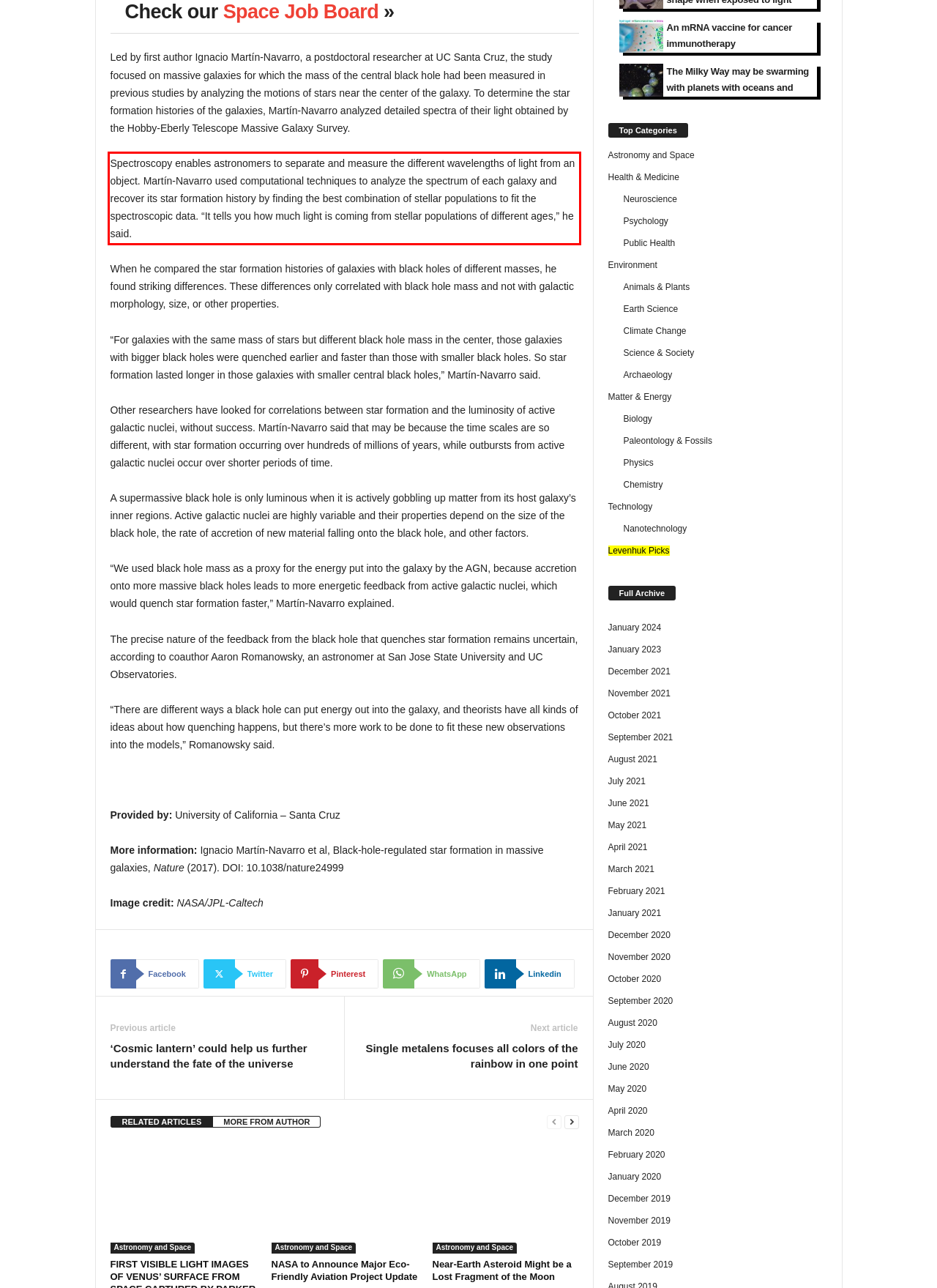Please look at the webpage screenshot and extract the text enclosed by the red bounding box.

Spectroscopy enables astronomers to separate and measure the different wavelengths of light from an object. Martín-Navarro used computational techniques to analyze the spectrum of each galaxy and recover its star formation history by finding the best combination of stellar populations to fit the spectroscopic data. “It tells you how much light is coming from stellar populations of different ages,” he said.